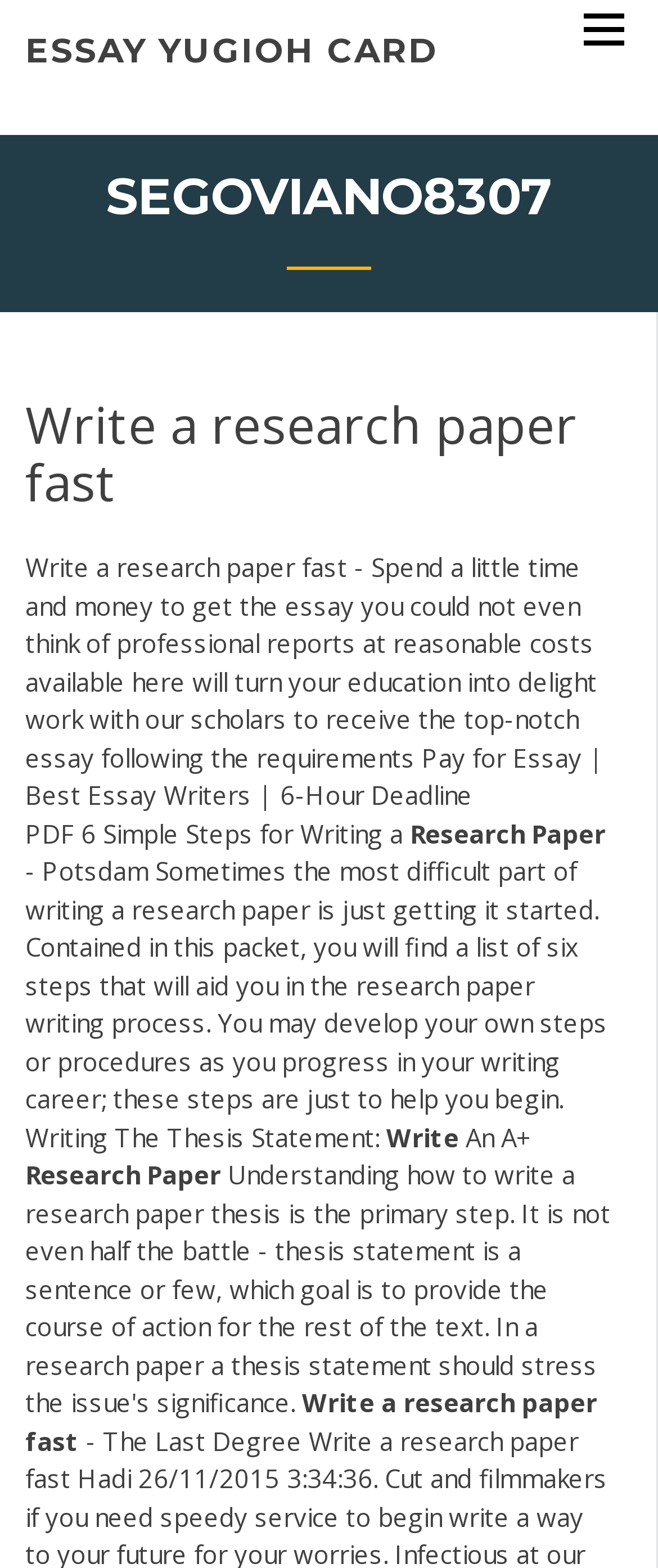Please answer the following question using a single word or phrase: 
What is the purpose of the six steps mentioned on the webpage?

Aid in research paper writing